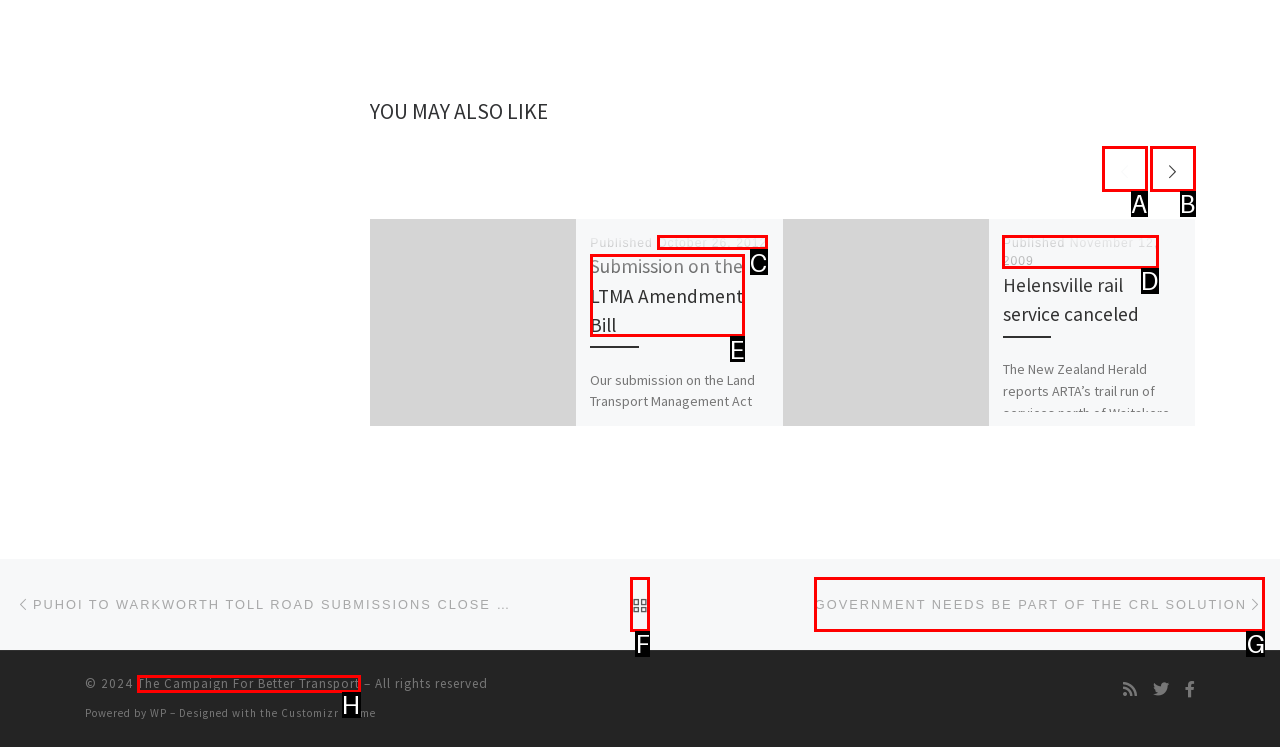Refer to the description: Return Policy and choose the option that best fits. Provide the letter of that option directly from the options.

None